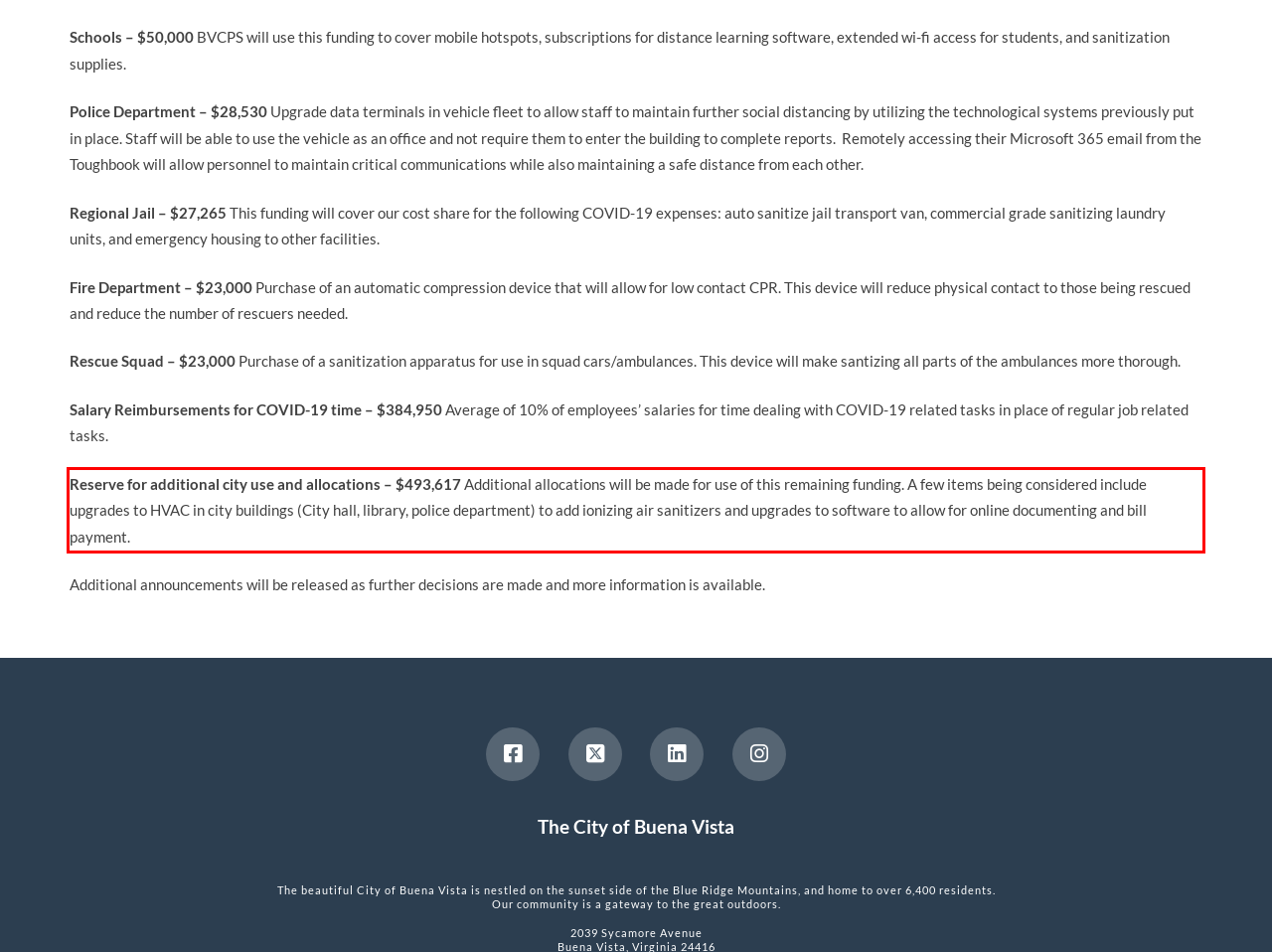There is a screenshot of a webpage with a red bounding box around a UI element. Please use OCR to extract the text within the red bounding box.

Reserve for additional city use and allocations – $493,617 Additional allocations will be made for use of this remaining funding. A few items being considered include upgrades to HVAC in city buildings (City hall, library, police department) to add ionizing air sanitizers and upgrades to software to allow for online documenting and bill payment.